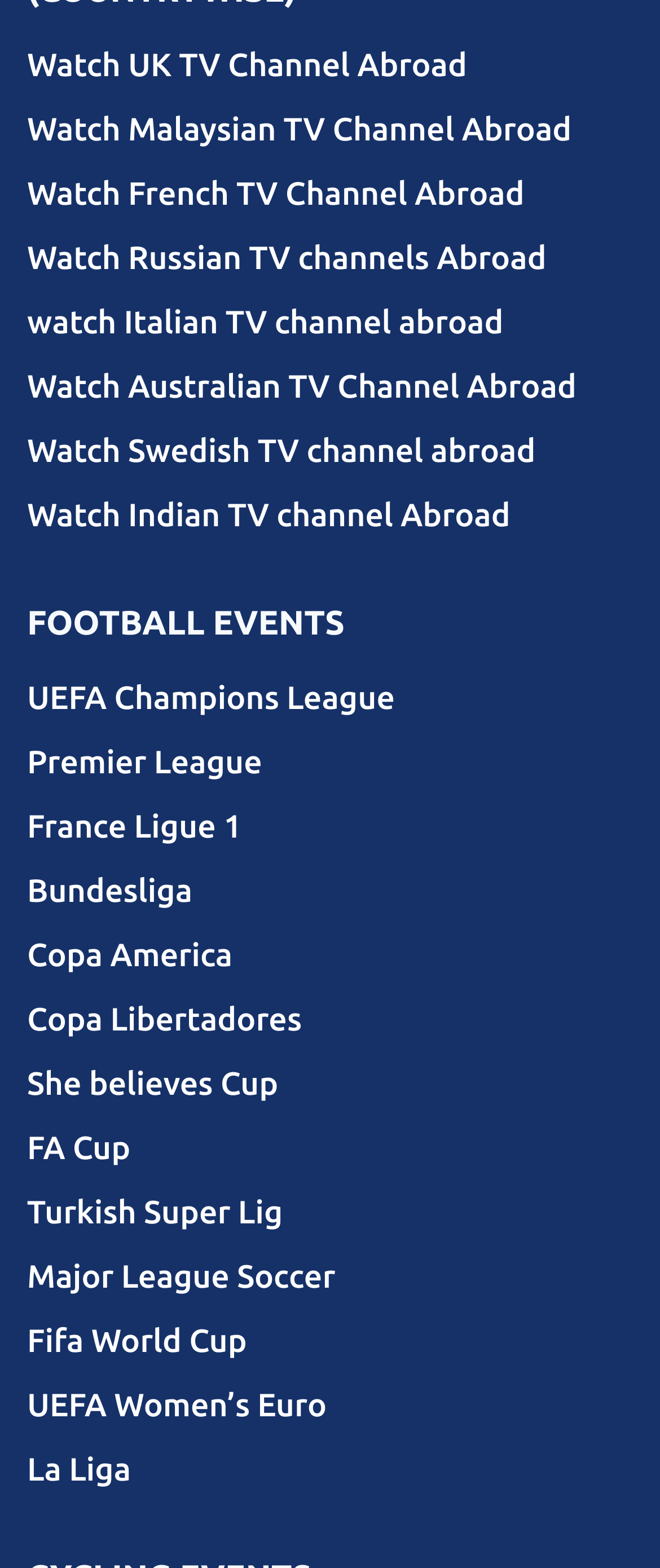Determine the bounding box coordinates of the clickable element necessary to fulfill the instruction: "Watch French TV Channel Abroad". Provide the coordinates as four float numbers within the 0 to 1 range, i.e., [left, top, right, bottom].

[0.041, 0.103, 0.959, 0.144]